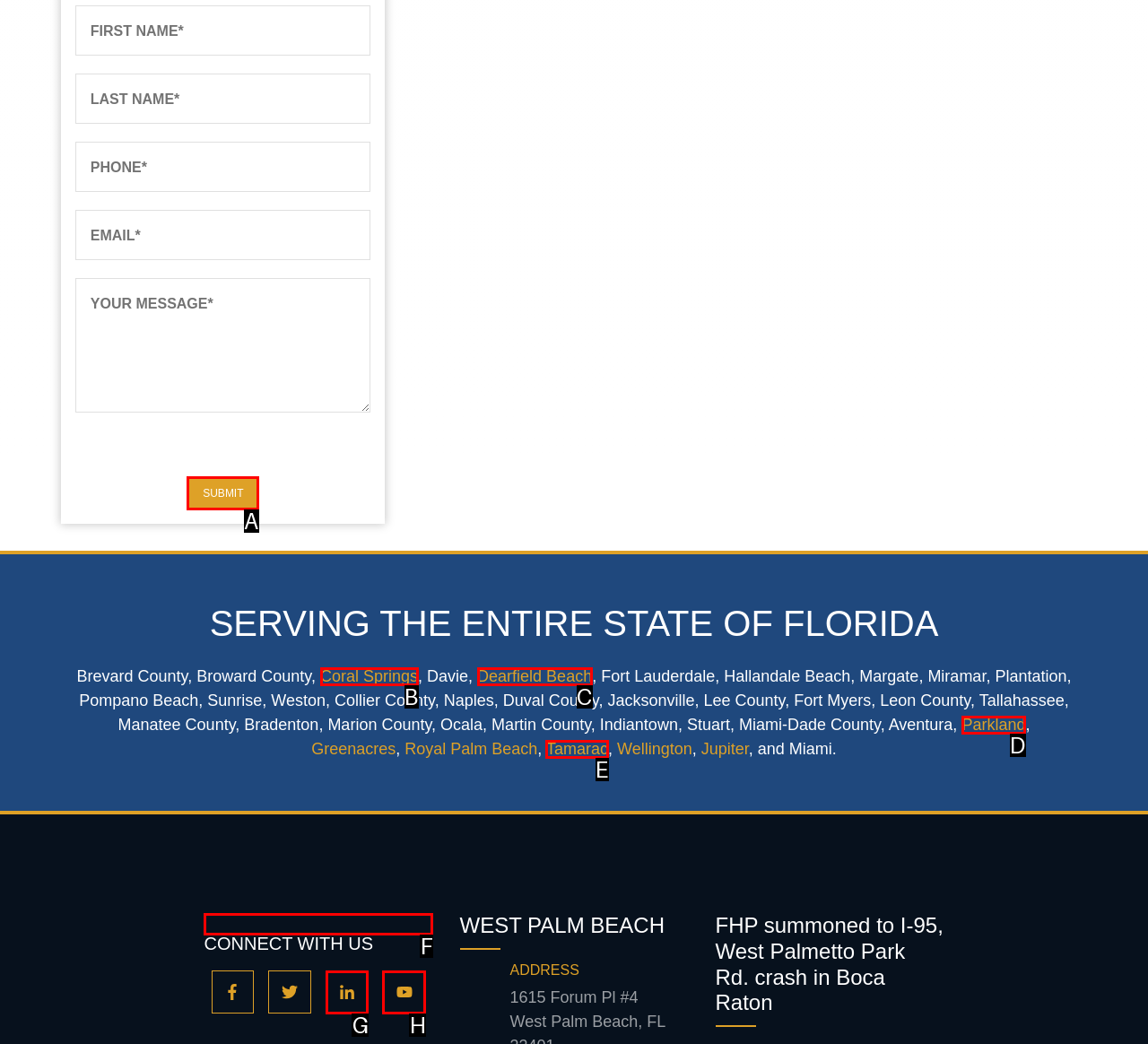Indicate which HTML element you need to click to complete the task: Click submit. Provide the letter of the selected option directly.

A